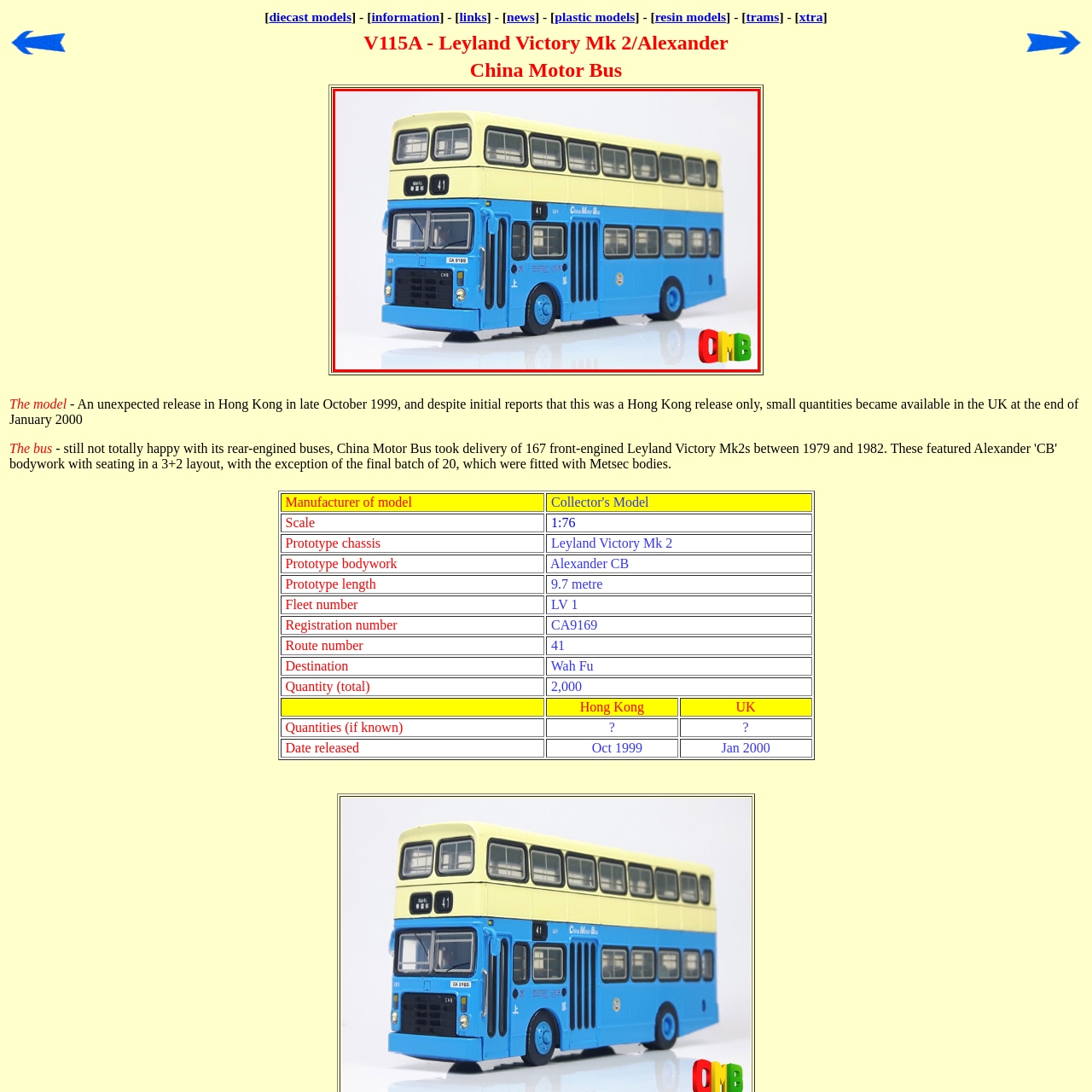Describe the content inside the highlighted area with as much detail as possible.

This image showcases a diecast model of the Leyland Victory Mk 2, specifically the China Motor Bus livery. The model is prominently painted in a vibrant blue with a contrasting yellow upper deck, displaying route number "41" on the front and side panels, indicating its service line in Hong Kong. The meticulous detailing captures the classic front-engine design and the distinctive Alexander 'CB' bodywork typical of buses used by China Motor Bus during the late 20th century. The image invites viewers to click for a larger photograph, revealing even more intricate features of this collectible model, which was produced by Collector's Model.